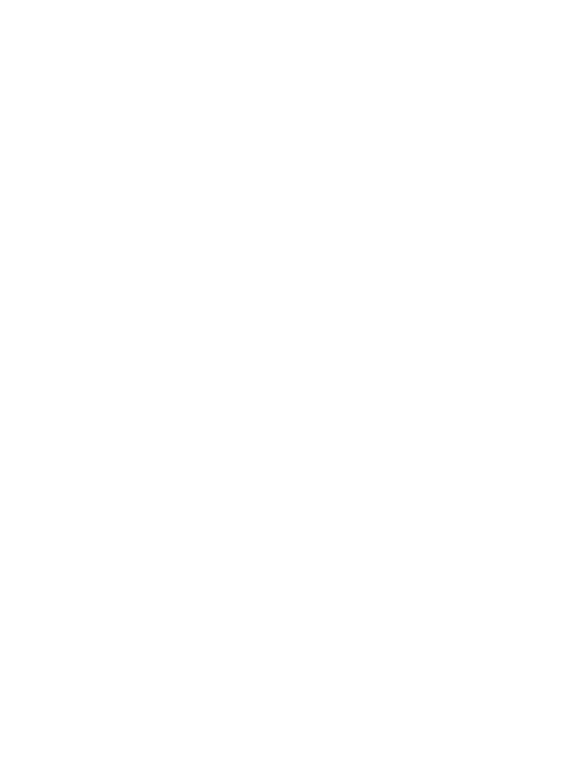What type of pattern does the rug feature?
Using the image as a reference, deliver a detailed and thorough answer to the question.

The caption describes the rug as having a captivating geometric pattern, which is enhanced by the interplay of high and low piles, making it visually appealing.